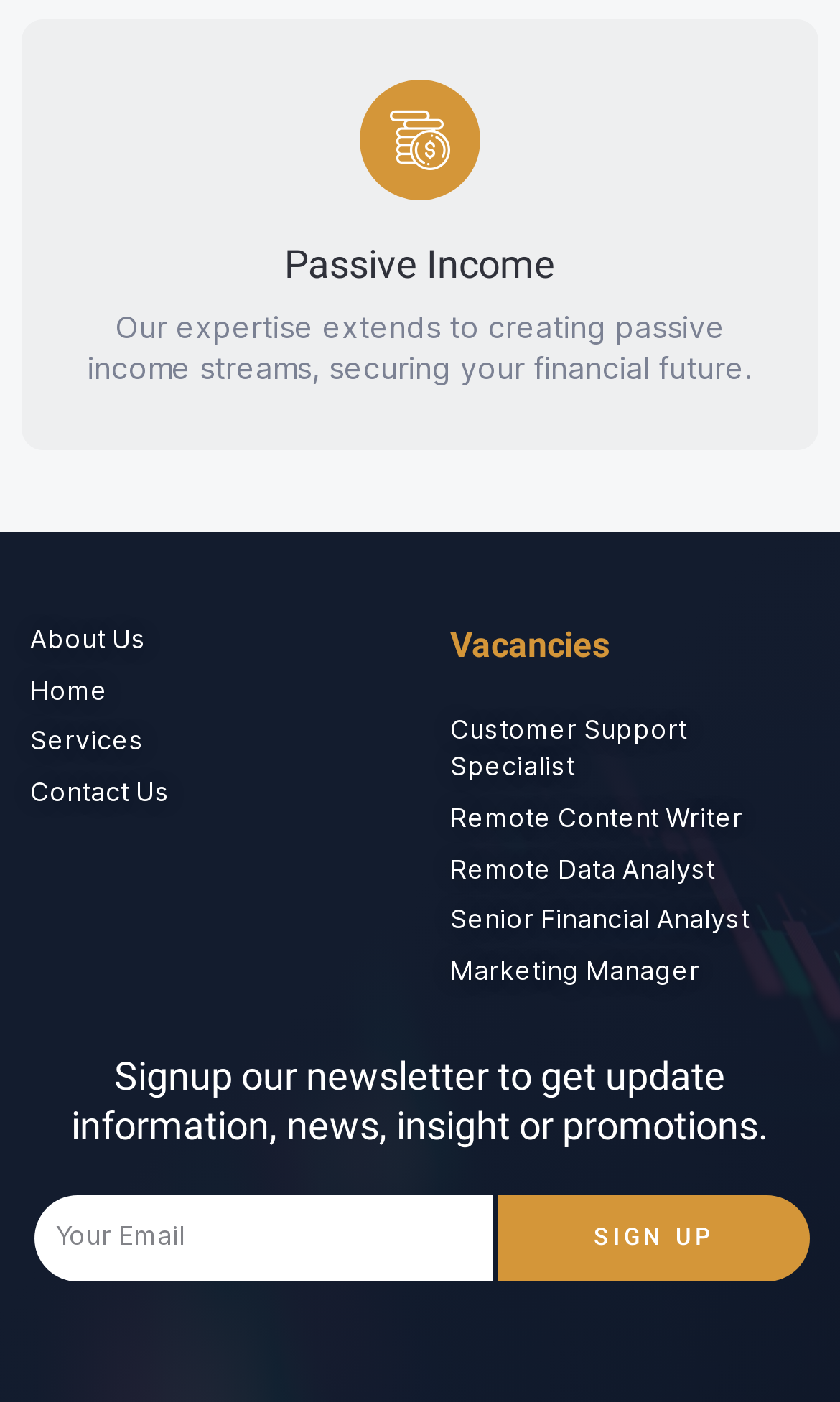Bounding box coordinates are specified in the format (top-left x, top-left y, bottom-right x, bottom-right y). All values are floating point numbers bounded between 0 and 1. Please provide the bounding box coordinate of the region this sentence describes: Home

[0.036, 0.48, 0.464, 0.506]